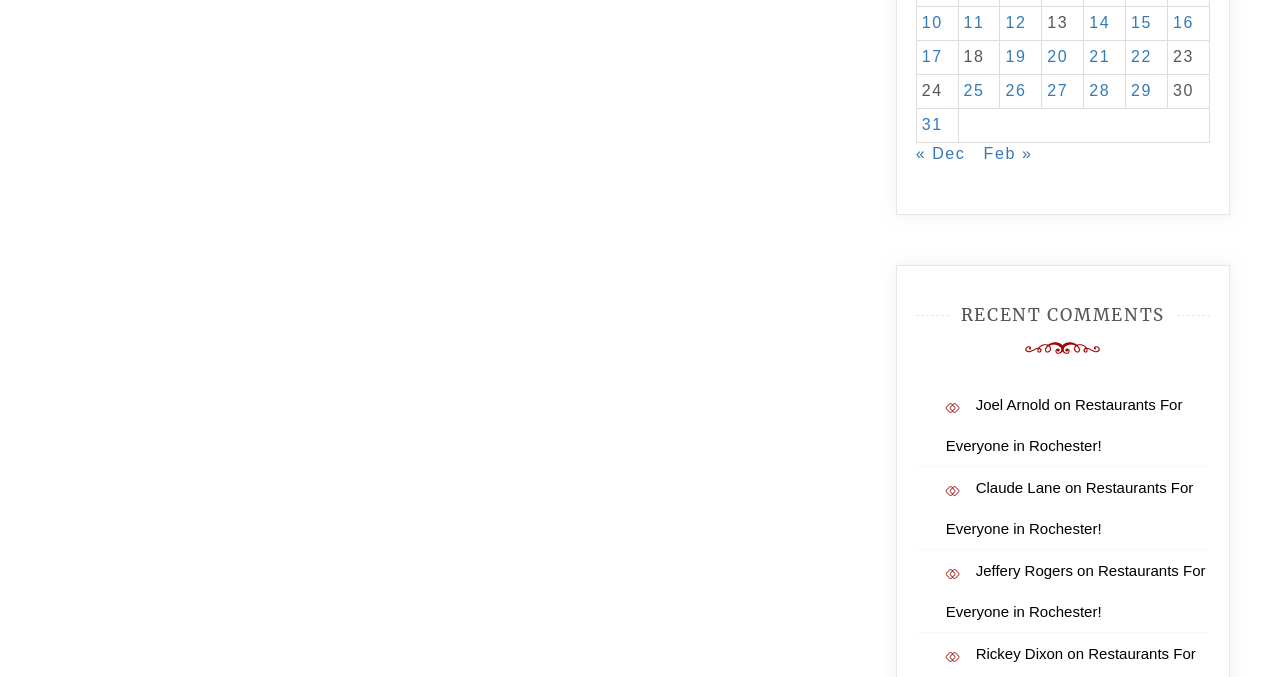Locate the bounding box coordinates of the clickable area needed to fulfill the instruction: "View post by Joel Arnold".

[0.762, 0.586, 0.82, 0.611]